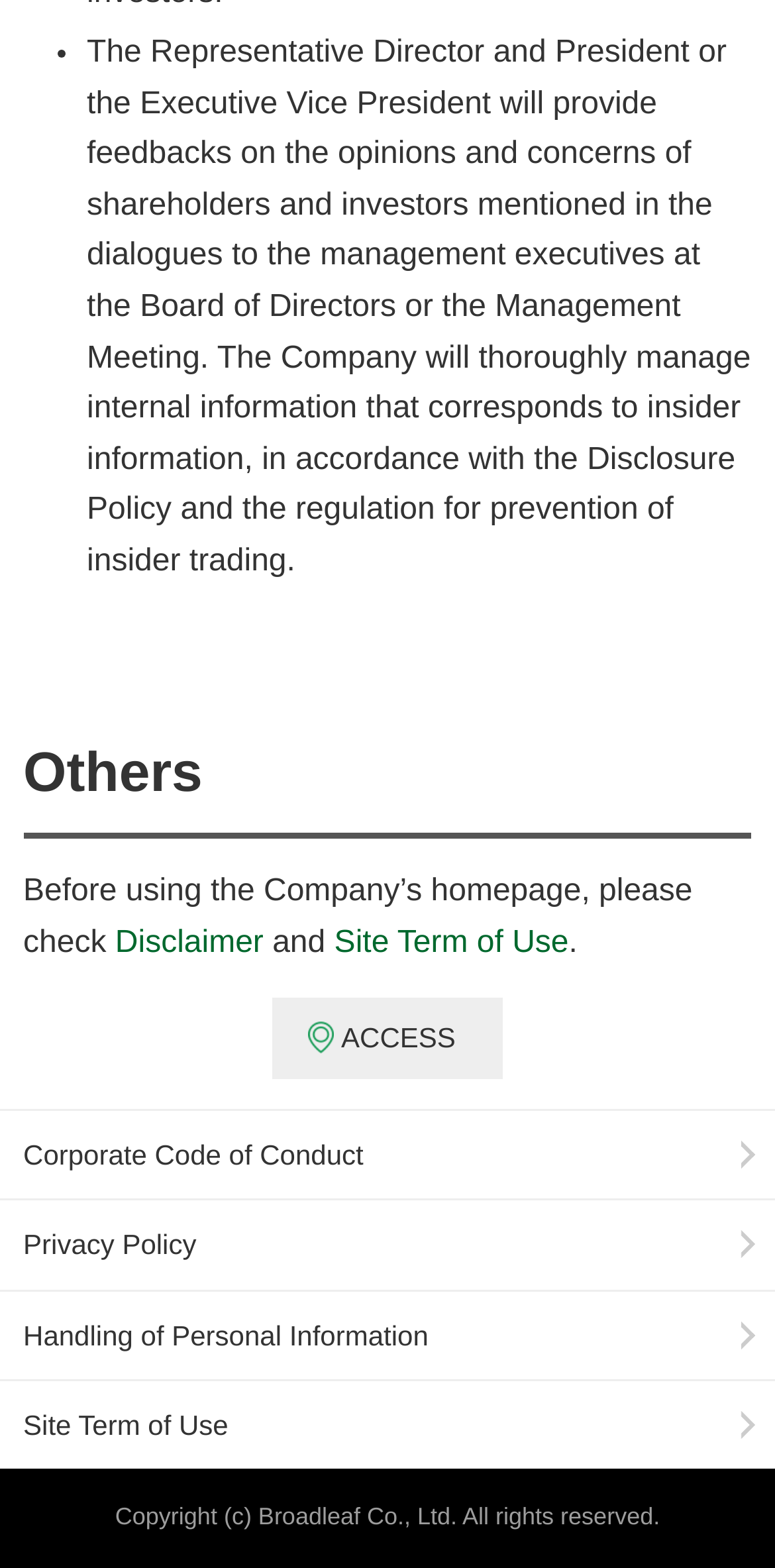What is the purpose of the Disclaimer link?
We need a detailed and meticulous answer to the question.

The Disclaimer link is provided along with the Site Term of Use link, suggesting that it is intended to provide information about the company's disclaimer policy, which users should be aware of before using the company's homepage.